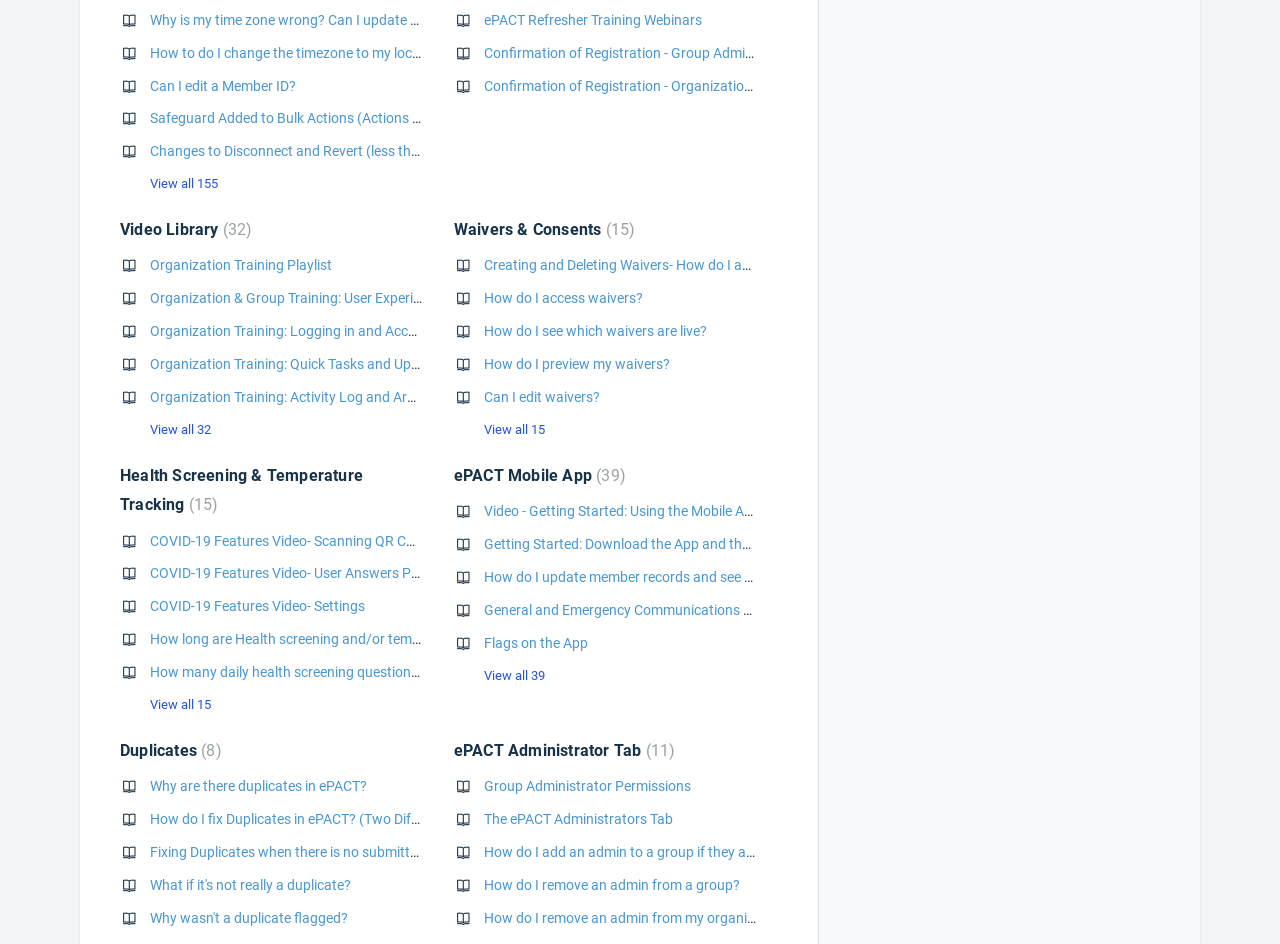Locate the bounding box coordinates of the element's region that should be clicked to carry out the following instruction: "Learn about Health Screening and Temperature Tracking". The coordinates need to be four float numbers between 0 and 1, i.e., [left, top, right, bottom].

[0.094, 0.493, 0.284, 0.545]